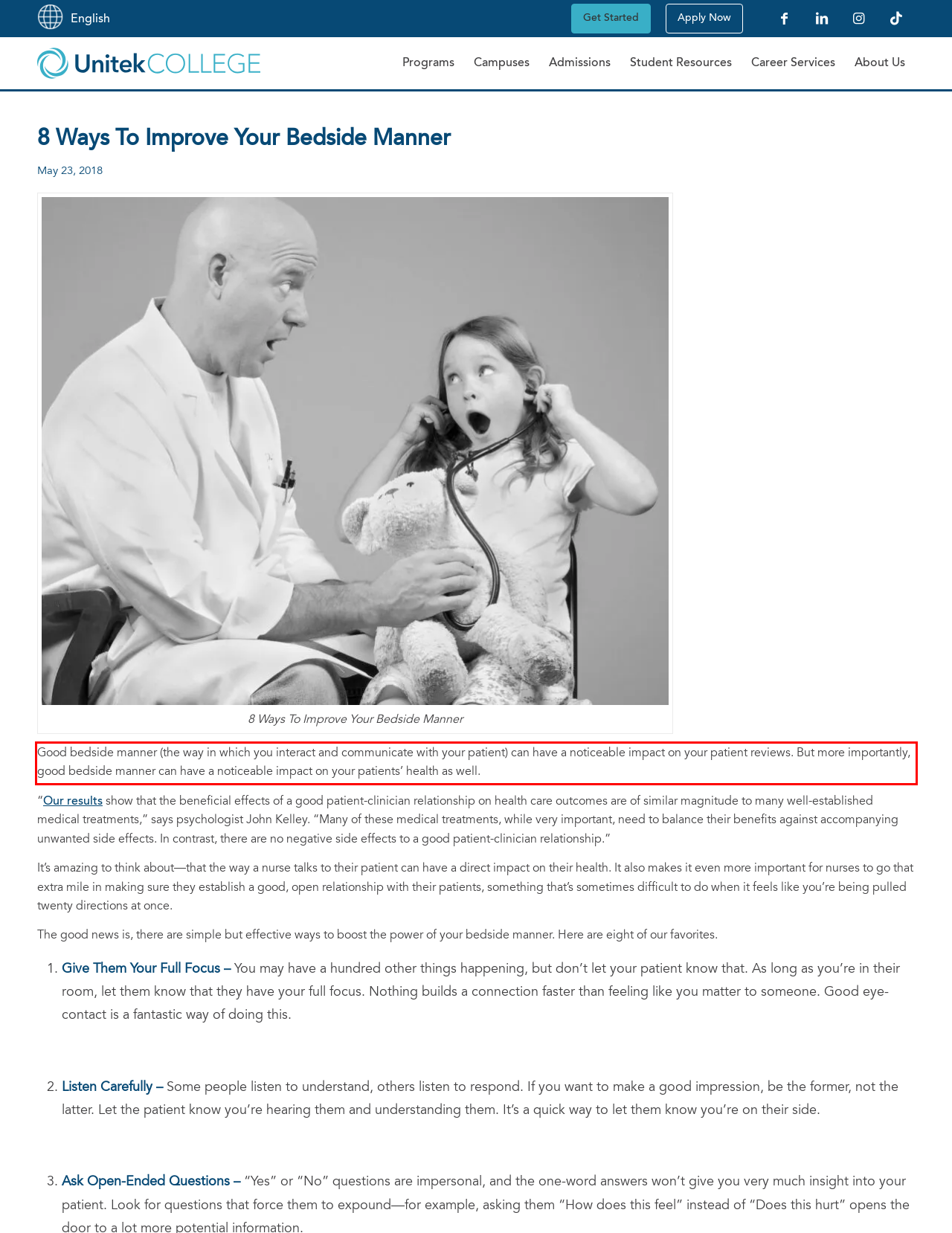Examine the webpage screenshot, find the red bounding box, and extract the text content within this marked area.

Good bedside manner (the way in which you interact and communicate with your patient) can have a noticeable impact on your patient reviews. But more importantly, good bedside manner can have a noticeable impact on your patients’ health as well.